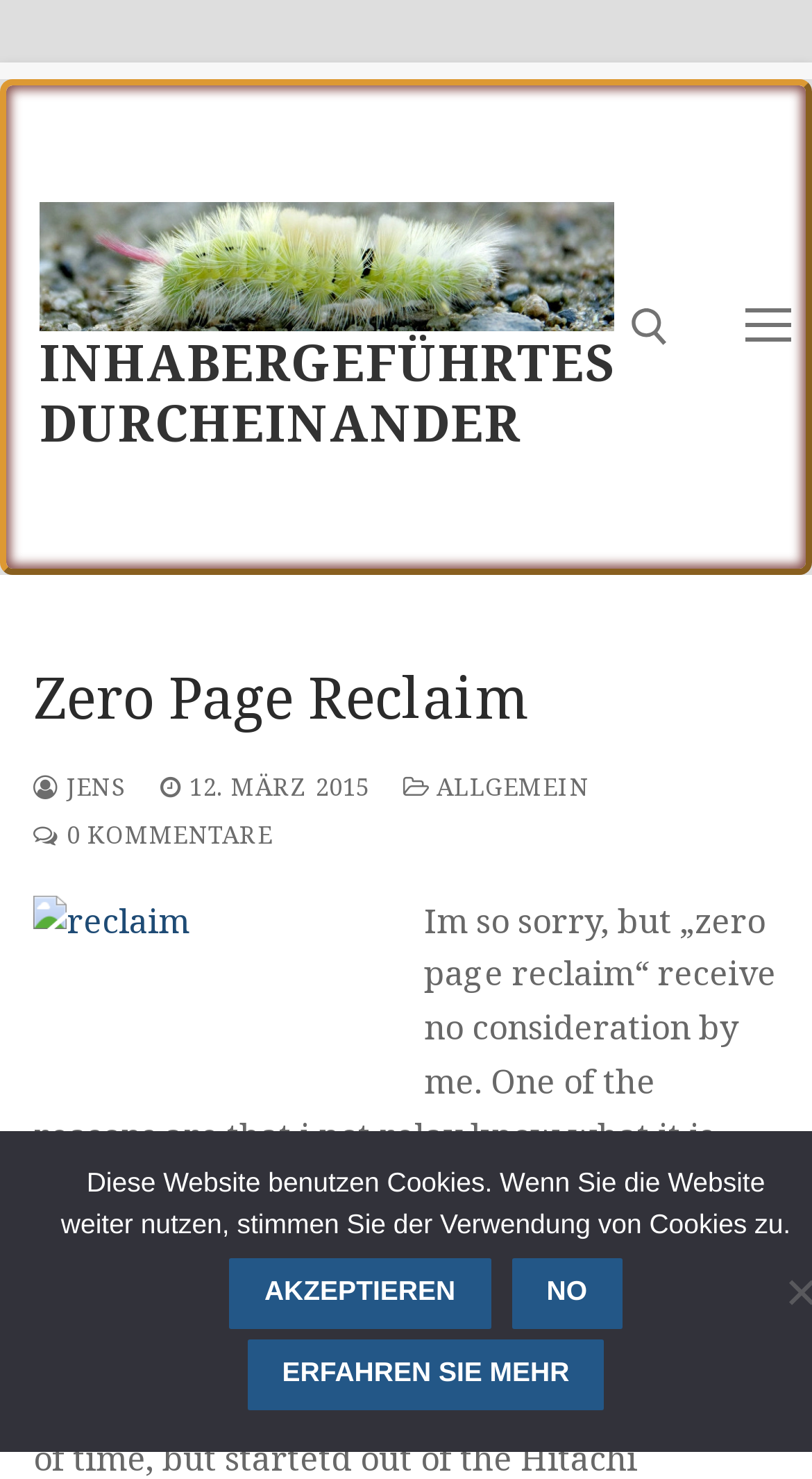Identify the bounding box coordinates for the region of the element that should be clicked to carry out the instruction: "read ALLGEMEIN". The bounding box coordinates should be four float numbers between 0 and 1, i.e., [left, top, right, bottom].

[0.496, 0.521, 0.726, 0.542]